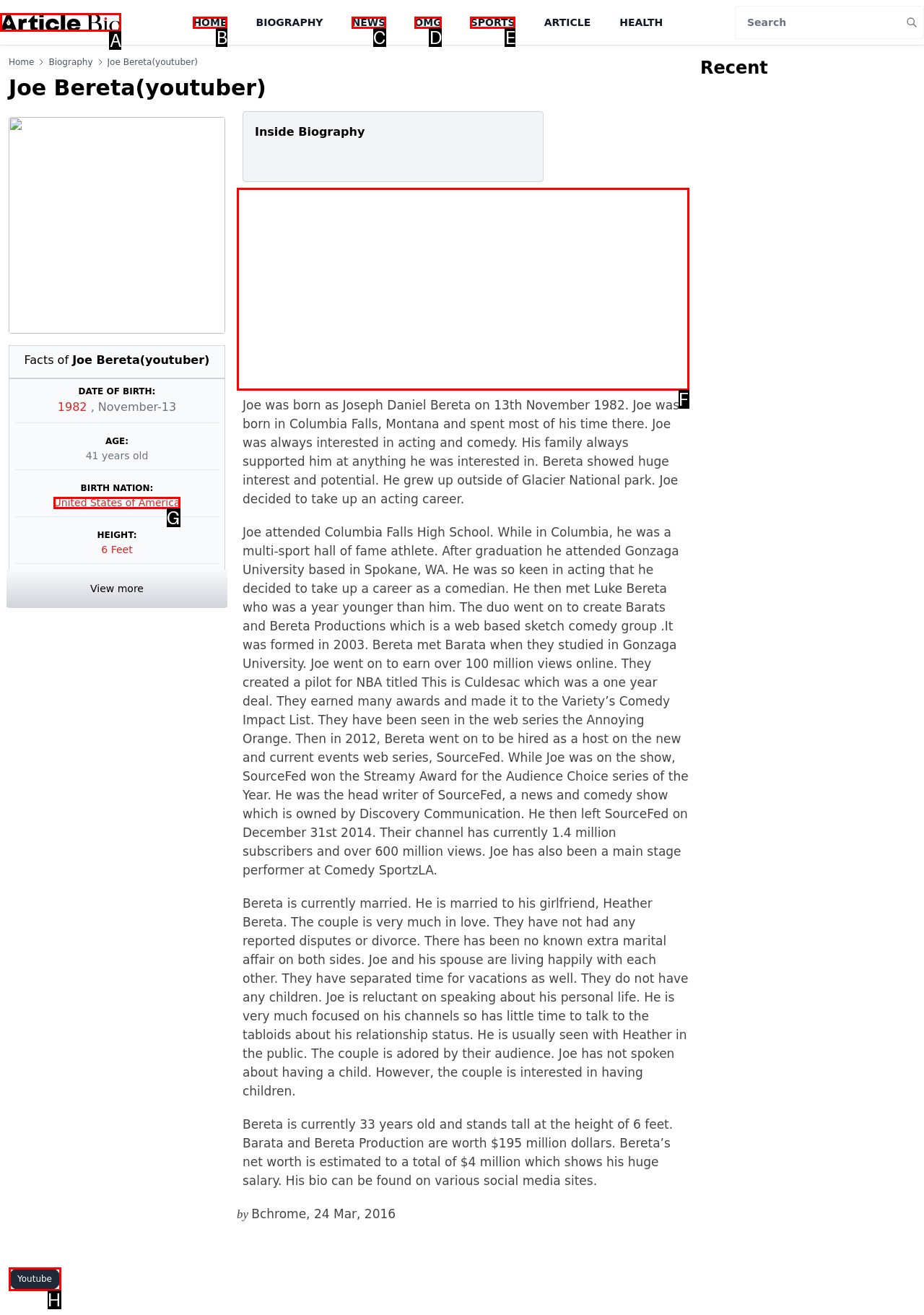Determine which UI element matches this description: United States of America
Reply with the appropriate option's letter.

G